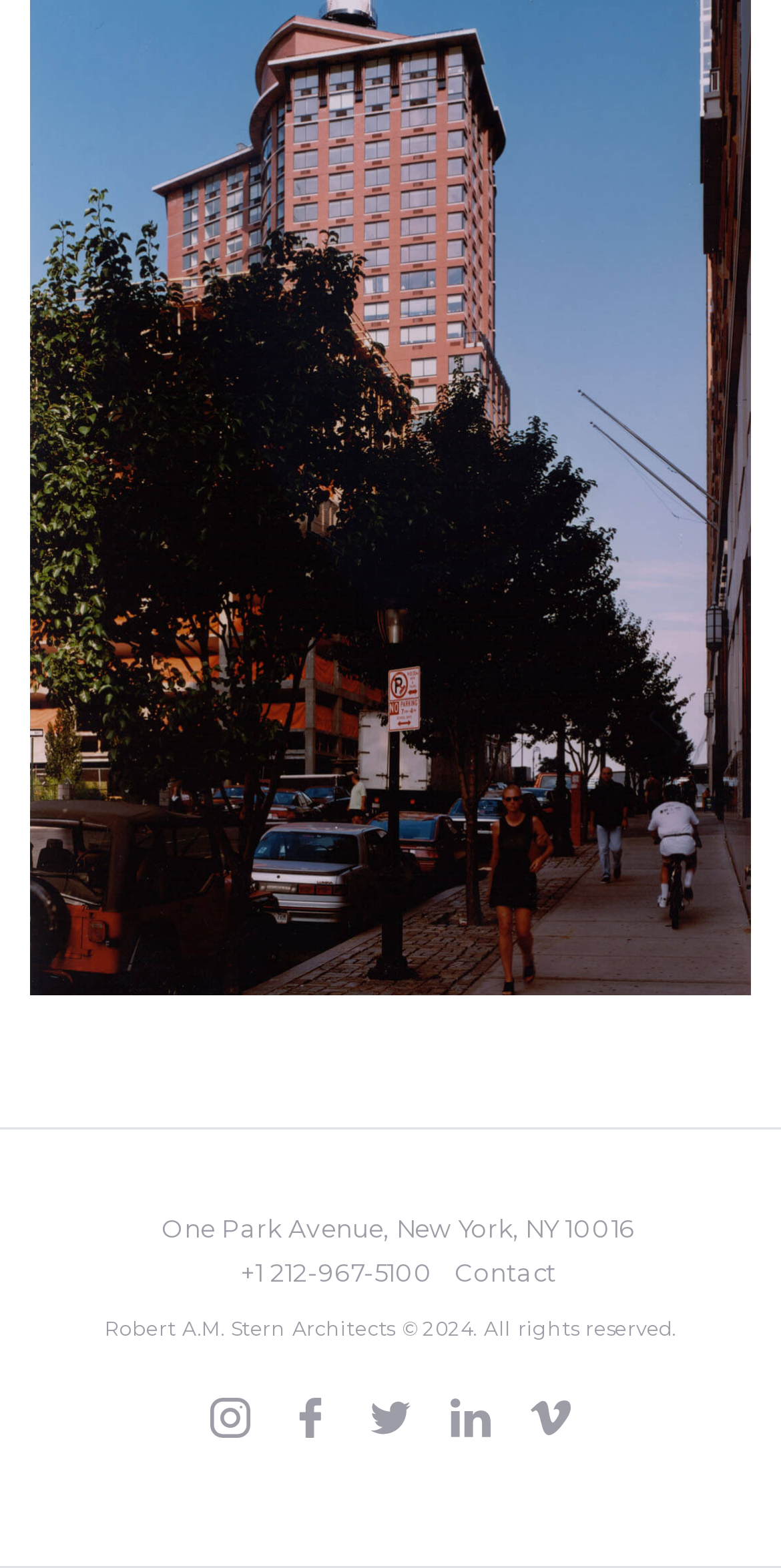How many social media links are there?
Please provide a comprehensive answer based on the details in the screenshot.

I counted the number of link elements at the bottom of the page, each corresponding to a social media platform (Instagram, Facebook, Twitter, LinkedIn, and Vimeo), and found that there are 5 social media links.